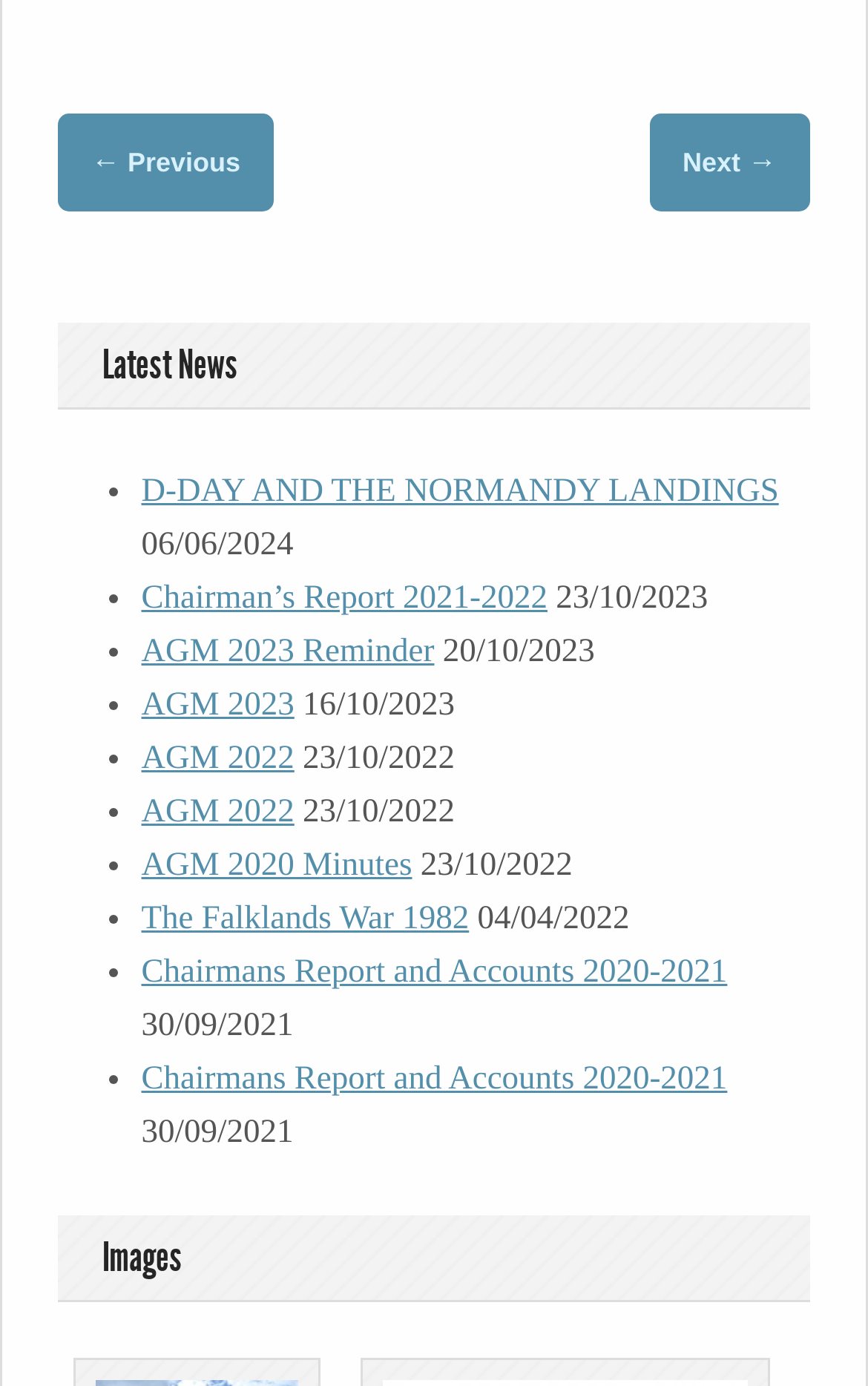Given the element description "← Previous" in the screenshot, predict the bounding box coordinates of that UI element.

[0.067, 0.082, 0.315, 0.153]